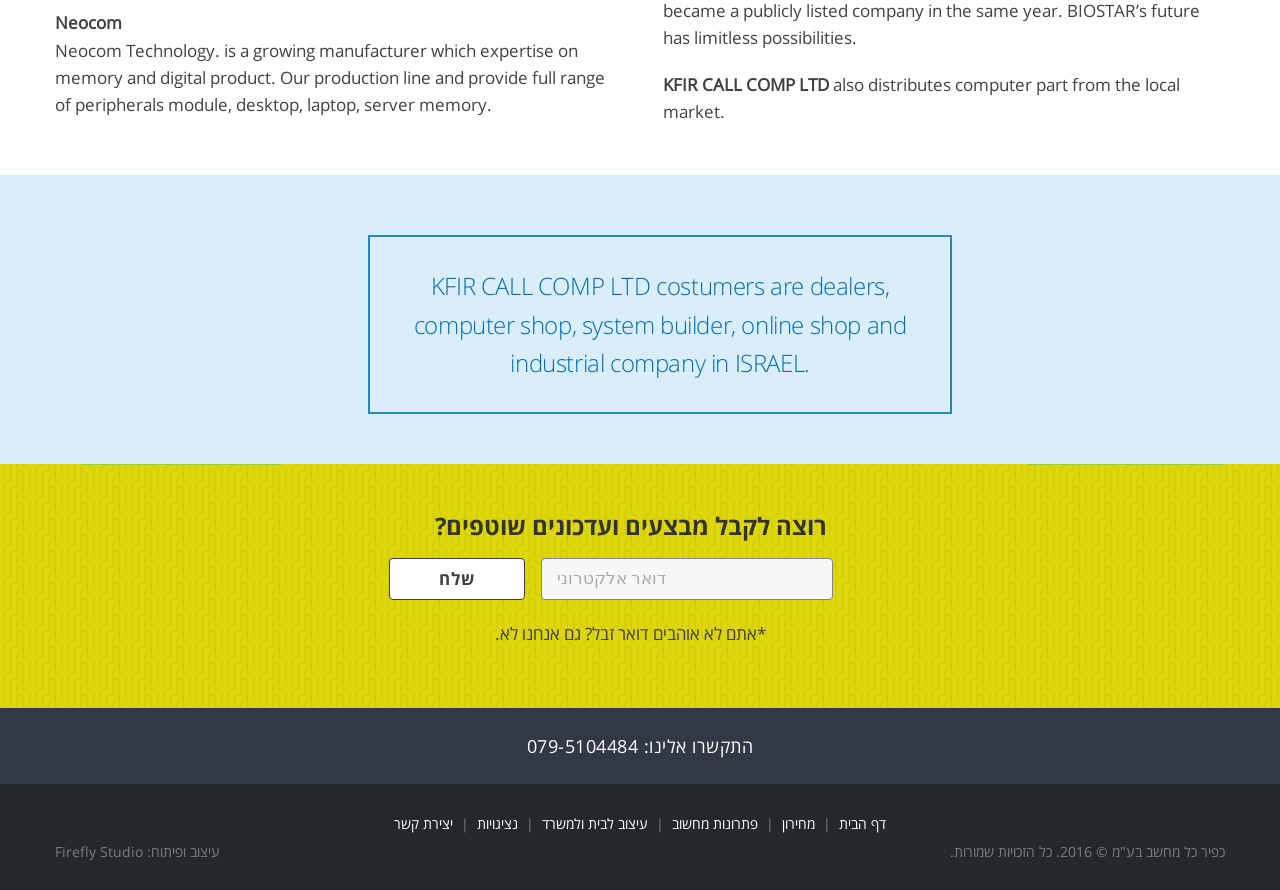Please identify the bounding box coordinates of the area that needs to be clicked to fulfill the following instruction: "contact us through 'יצירת קשר'."

[0.308, 0.915, 0.354, 0.936]